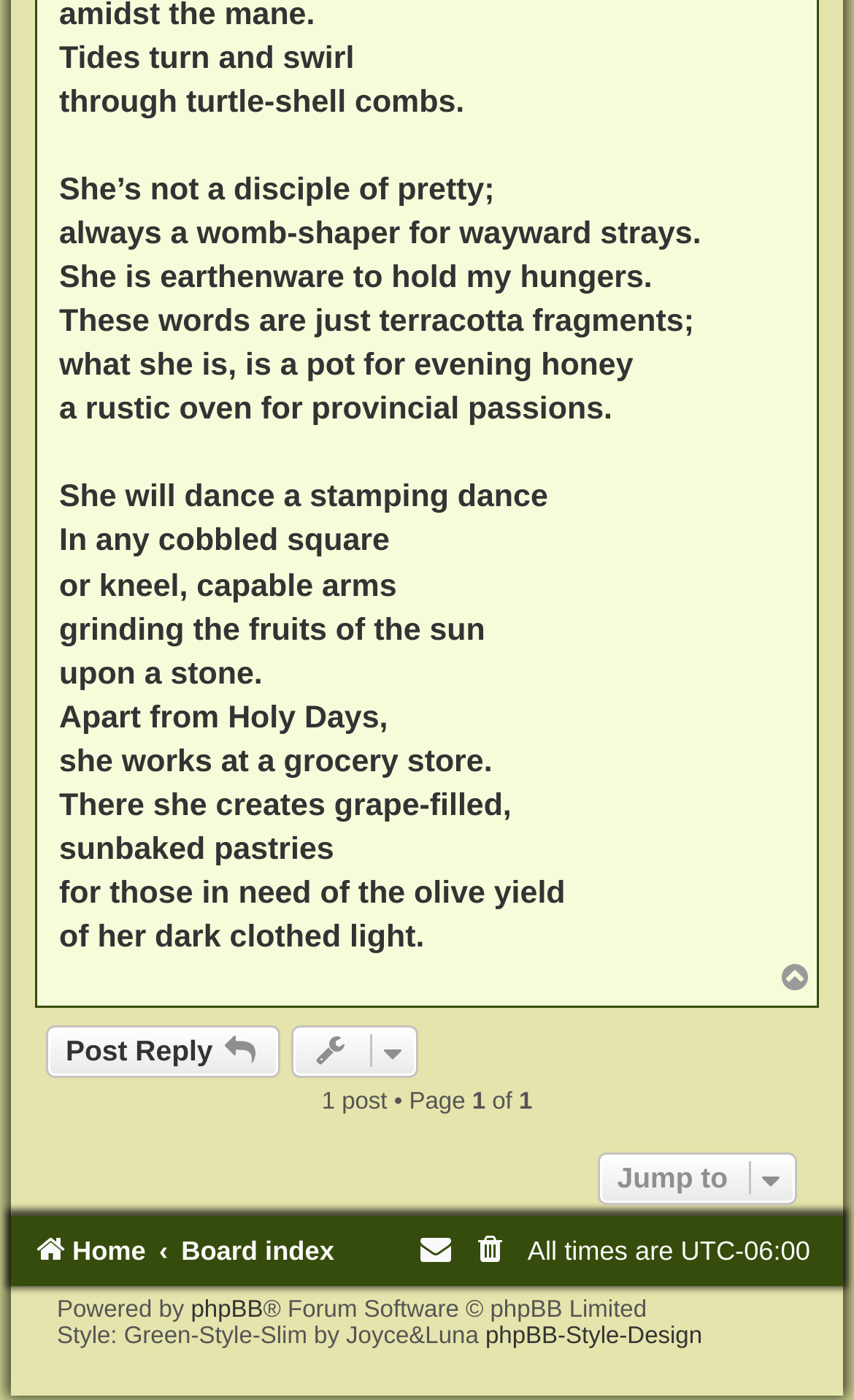Pinpoint the bounding box coordinates of the area that must be clicked to complete this instruction: "Click on 'Top'".

[0.91, 0.686, 0.956, 0.71]